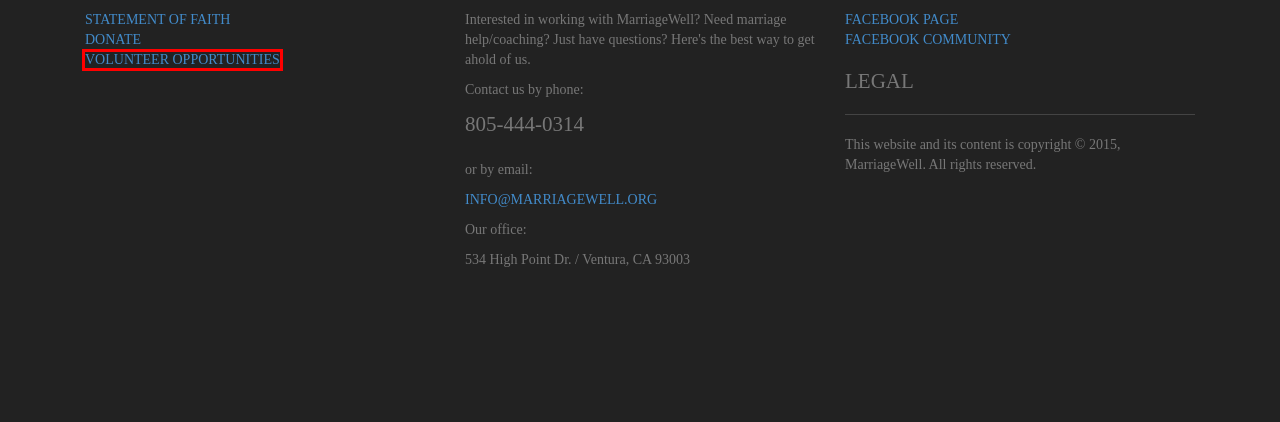Examine the screenshot of the webpage, which includes a red bounding box around an element. Choose the best matching webpage description for the page that will be displayed after clicking the element inside the red bounding box. Here are the candidates:
A. Upcoming EventsMarriageWell
B. INVEST IN YOUR MARRIAGE  |  MarriageWell
C. About Us  |  MarriageWell
D. Resources  |  MarriageWell
E. Donate  |  MarriageWell
F. Relationship Coaching-  |  MarriageWell
G. Volunteer Opportunities  |  MarriageWell
H. Statement of Faith  |  MarriageWell

G